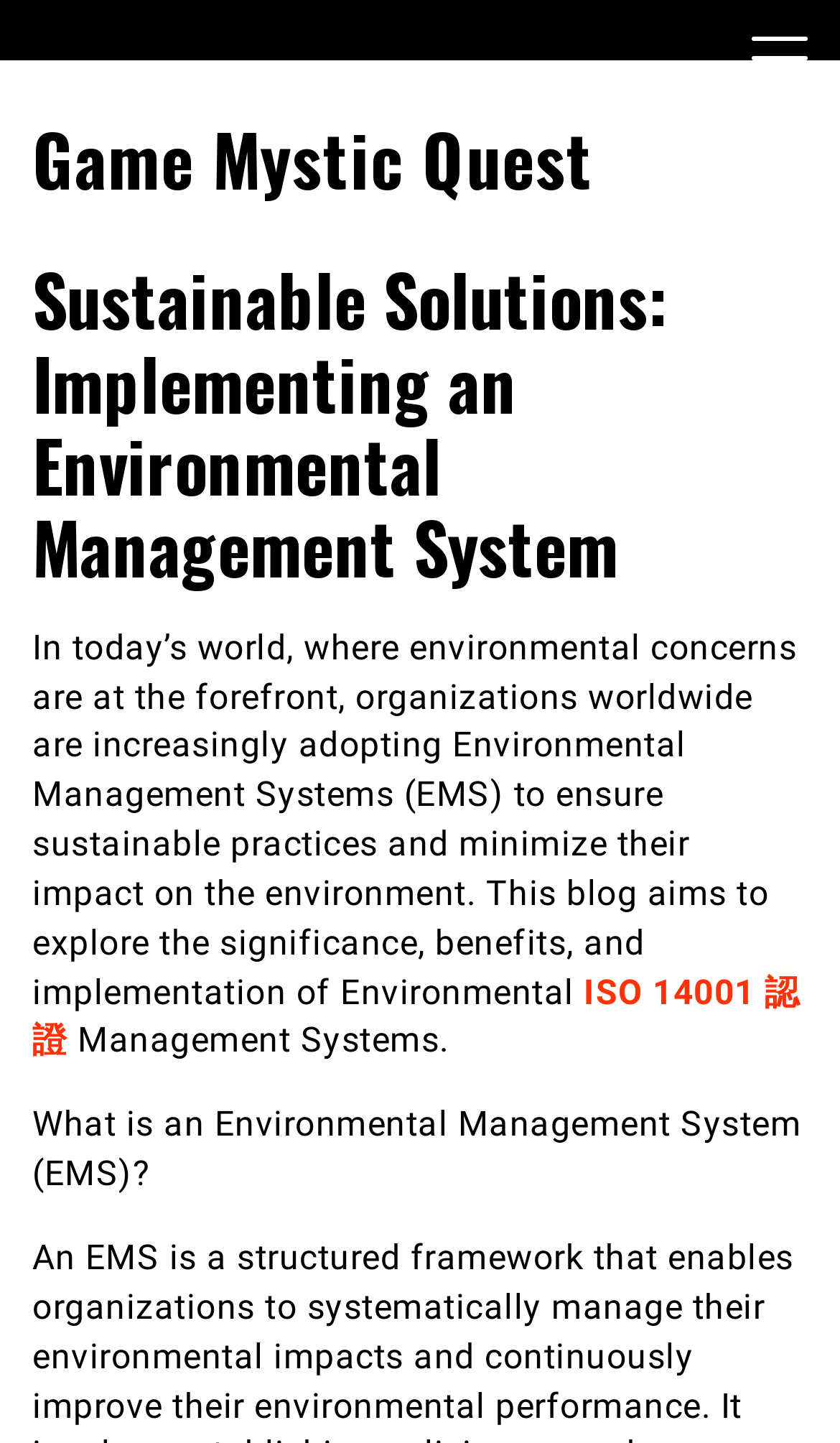Give a one-word or short-phrase answer to the following question: 
What is the relation between ISO 14001 and Environmental Management System?

Certification